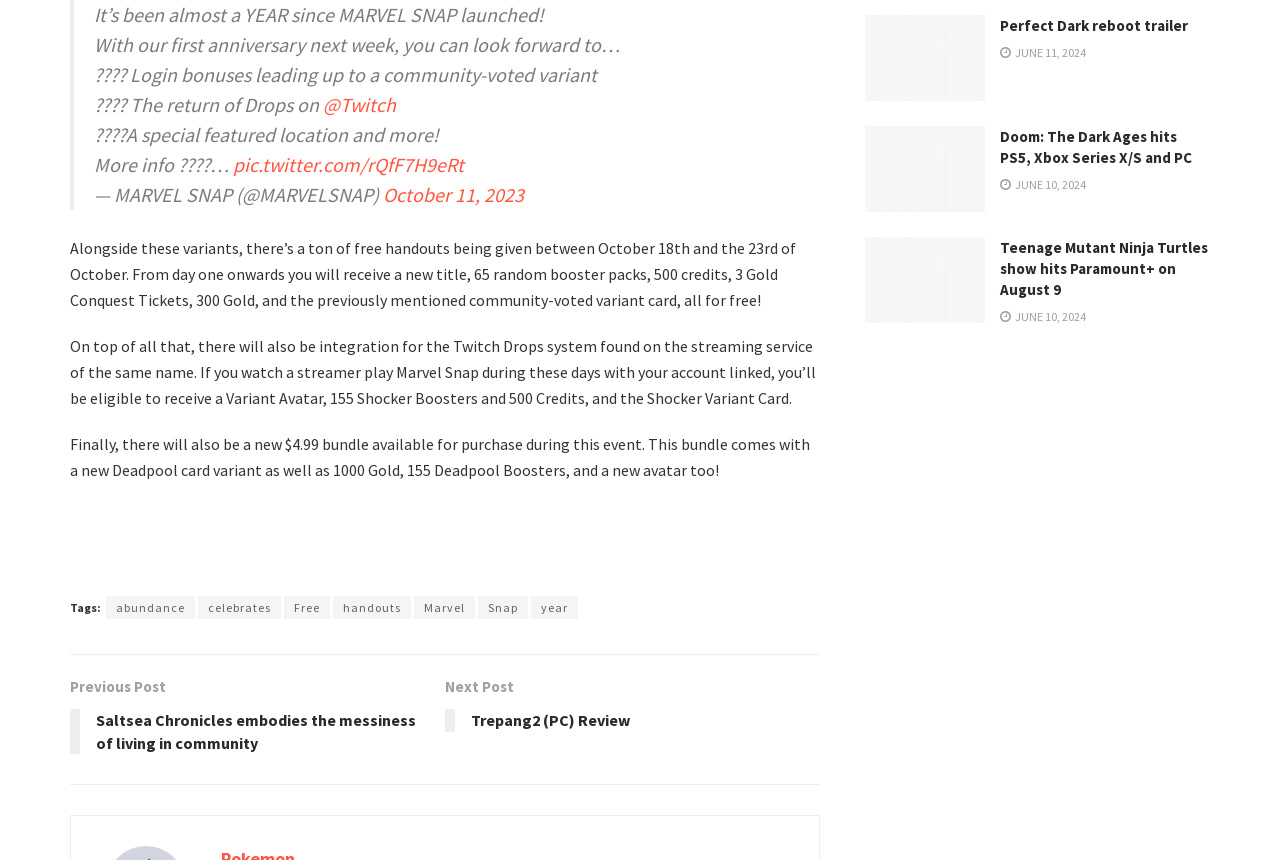What is the community-voted variant card?
Look at the image and respond with a one-word or short-phrase answer.

Free handout